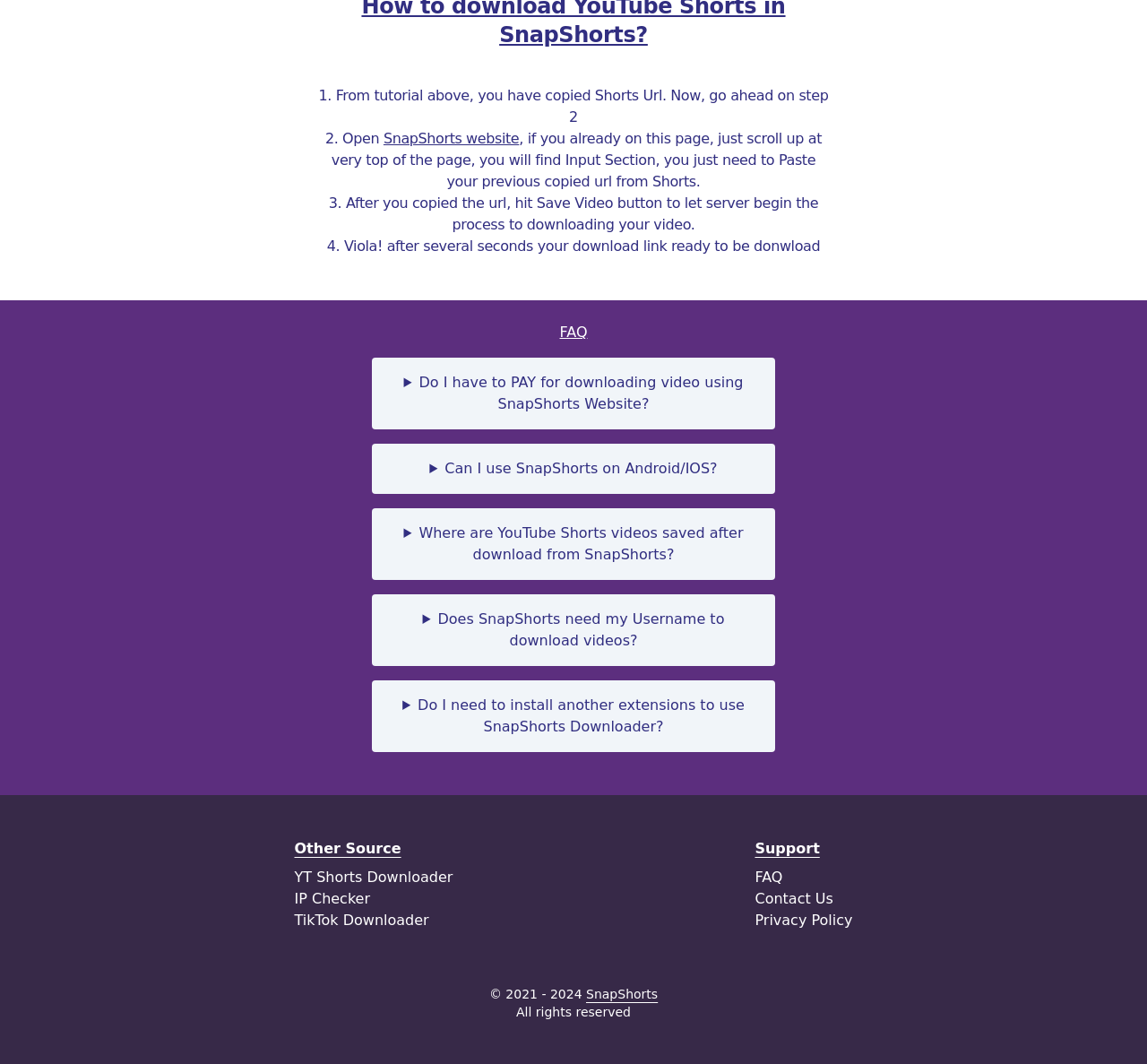Pinpoint the bounding box coordinates of the clickable element to carry out the following instruction: "Click FAQ."

[0.266, 0.302, 0.734, 0.323]